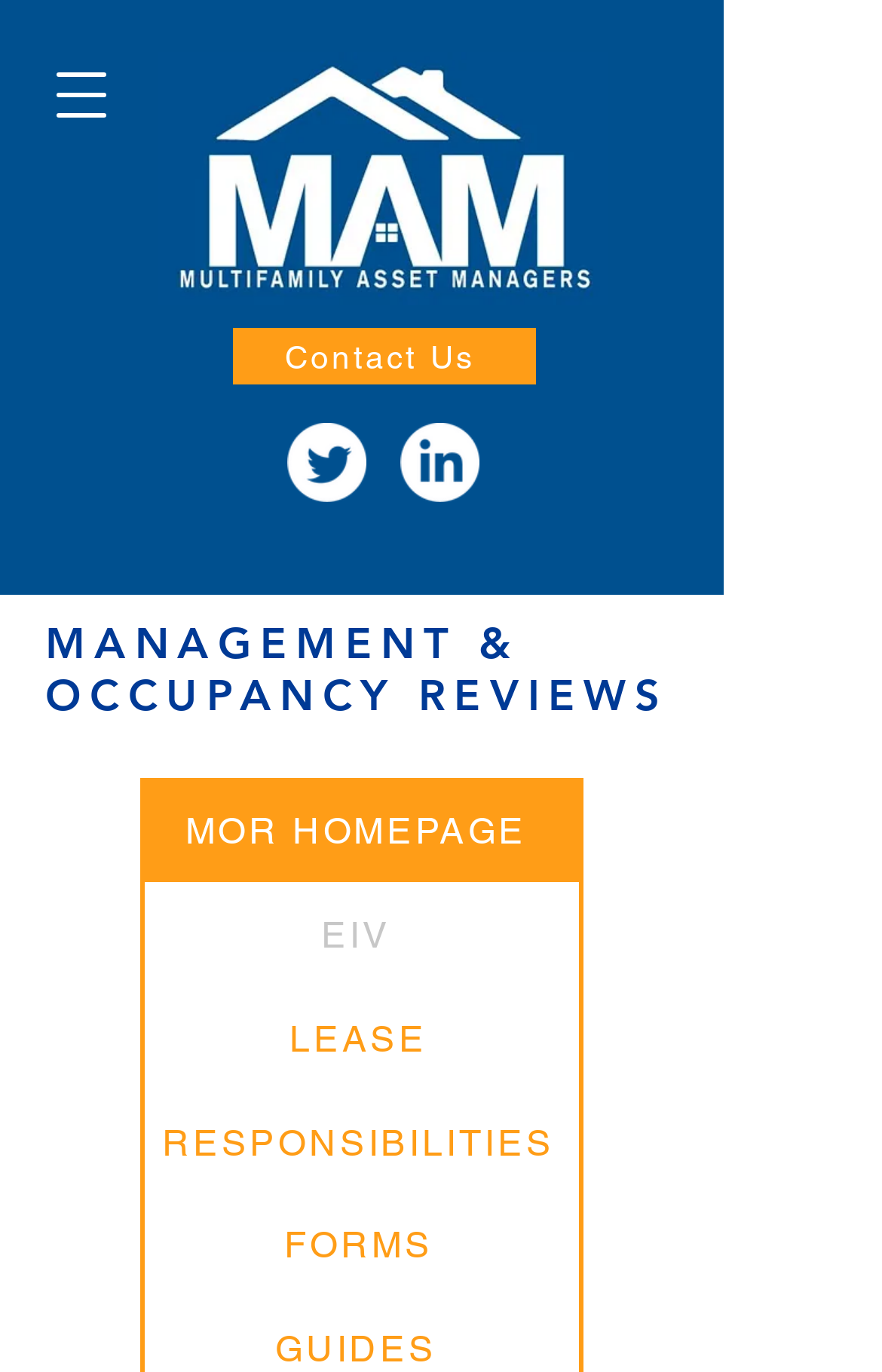Please find the bounding box coordinates of the clickable region needed to complete the following instruction: "Open navigation menu". The bounding box coordinates must consist of four float numbers between 0 and 1, i.e., [left, top, right, bottom].

[0.028, 0.028, 0.156, 0.11]